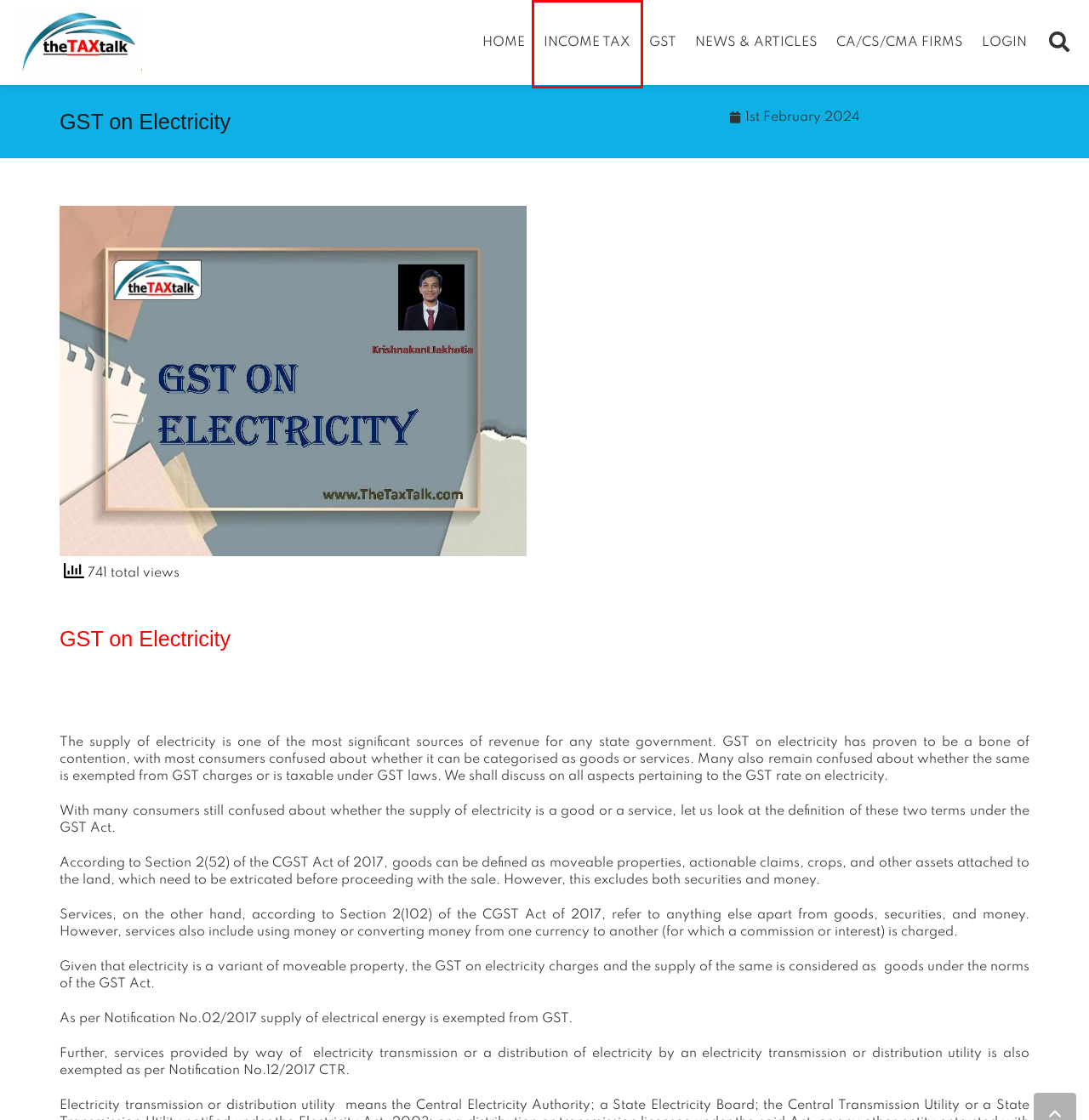Examine the screenshot of a webpage with a red bounding box around an element. Then, select the webpage description that best represents the new page after clicking the highlighted element. Here are the descriptions:
A. While reopening the case U/S 148, the AO must be subjectively
B. thetaxtalk - Find nearest Chartered accountant , CS firms
C. Articles & Latest Update - income tax - Gst - thetaxtalk
D. theTaxTalk- Simplifying the tax law related to income tax and tax planning
E. Gujarat AAAR: Flour mixes with additives are subject to 18% GST
F. income tax - thetaxtak-incometax and tax saving ideas posts
G. thetaxtalk Login
H. GST thetaxtalk- goods and service tax, the govrnment

F